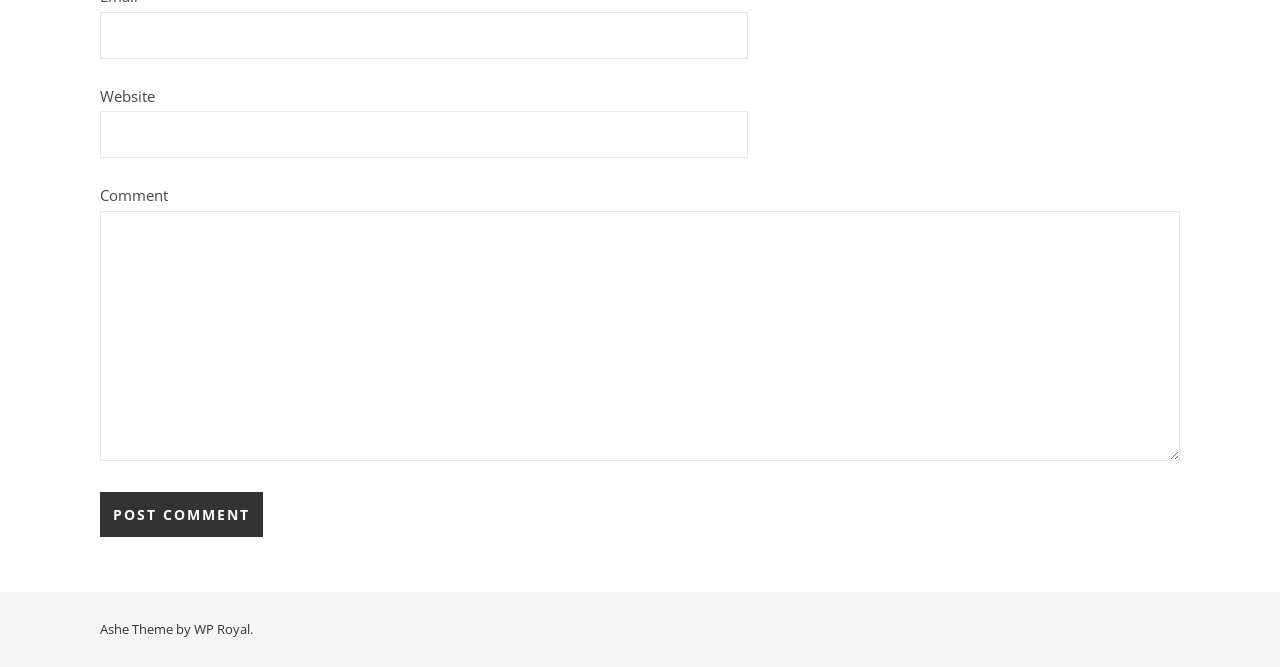Use a single word or phrase to answer the question: 
How many textboxes are there?

3